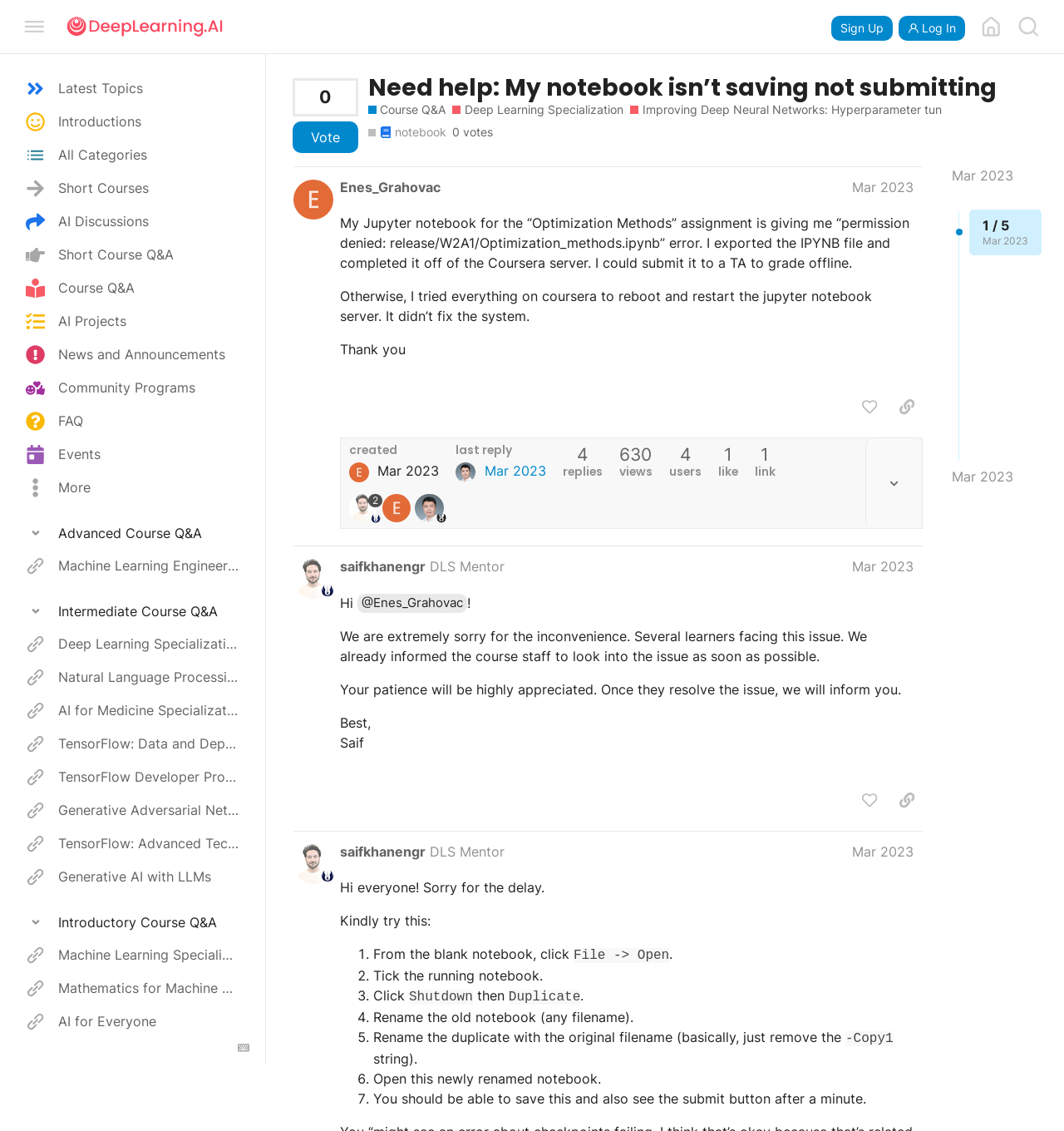Please identify the bounding box coordinates of the element's region that should be clicked to execute the following instruction: "Go to 'Deep Learning Specialization' course". The bounding box coordinates must be four float numbers between 0 and 1, i.e., [left, top, right, bottom].

[0.0, 0.555, 0.251, 0.584]